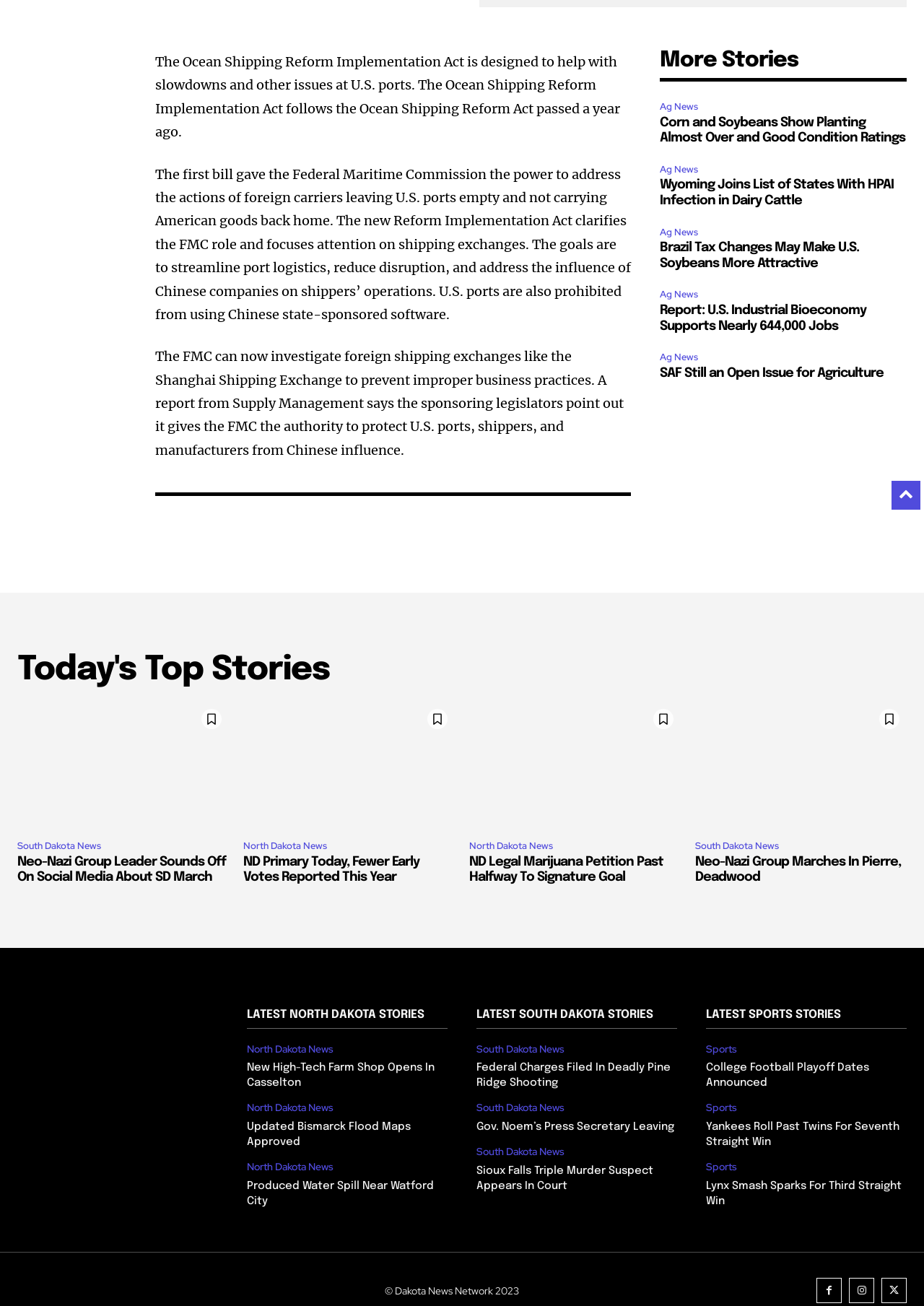Please determine the bounding box coordinates, formatted as (top-left x, top-left y, bottom-right x, bottom-right y), with all values as floating point numbers between 0 and 1. Identify the bounding box of the region described as: Ag News

[0.714, 0.076, 0.76, 0.088]